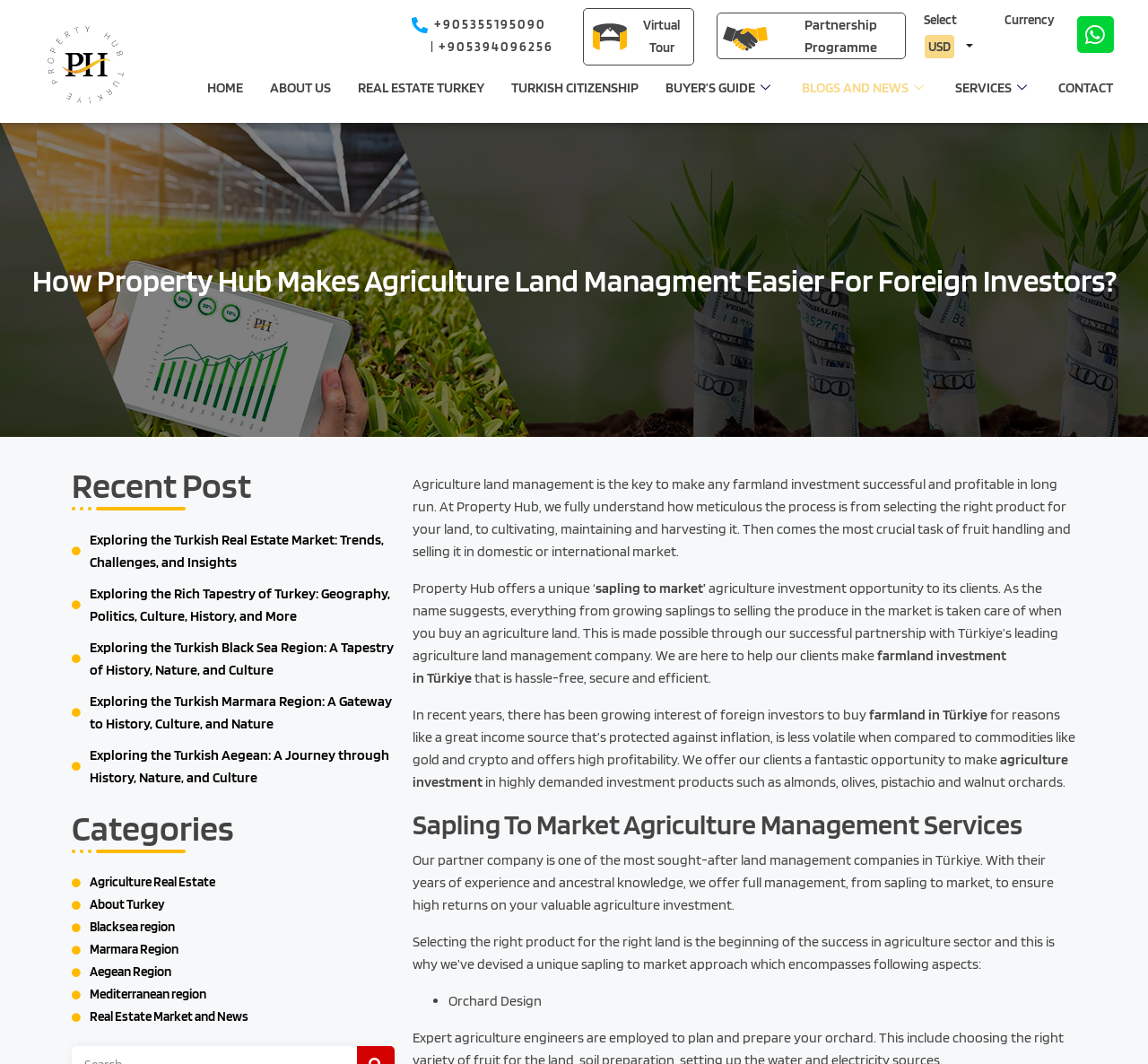Using the description: "Home", determine the UI element's bounding box coordinates. Ensure the coordinates are in the format of four float numbers between 0 and 1, i.e., [left, top, right, bottom].

[0.169, 0.061, 0.223, 0.103]